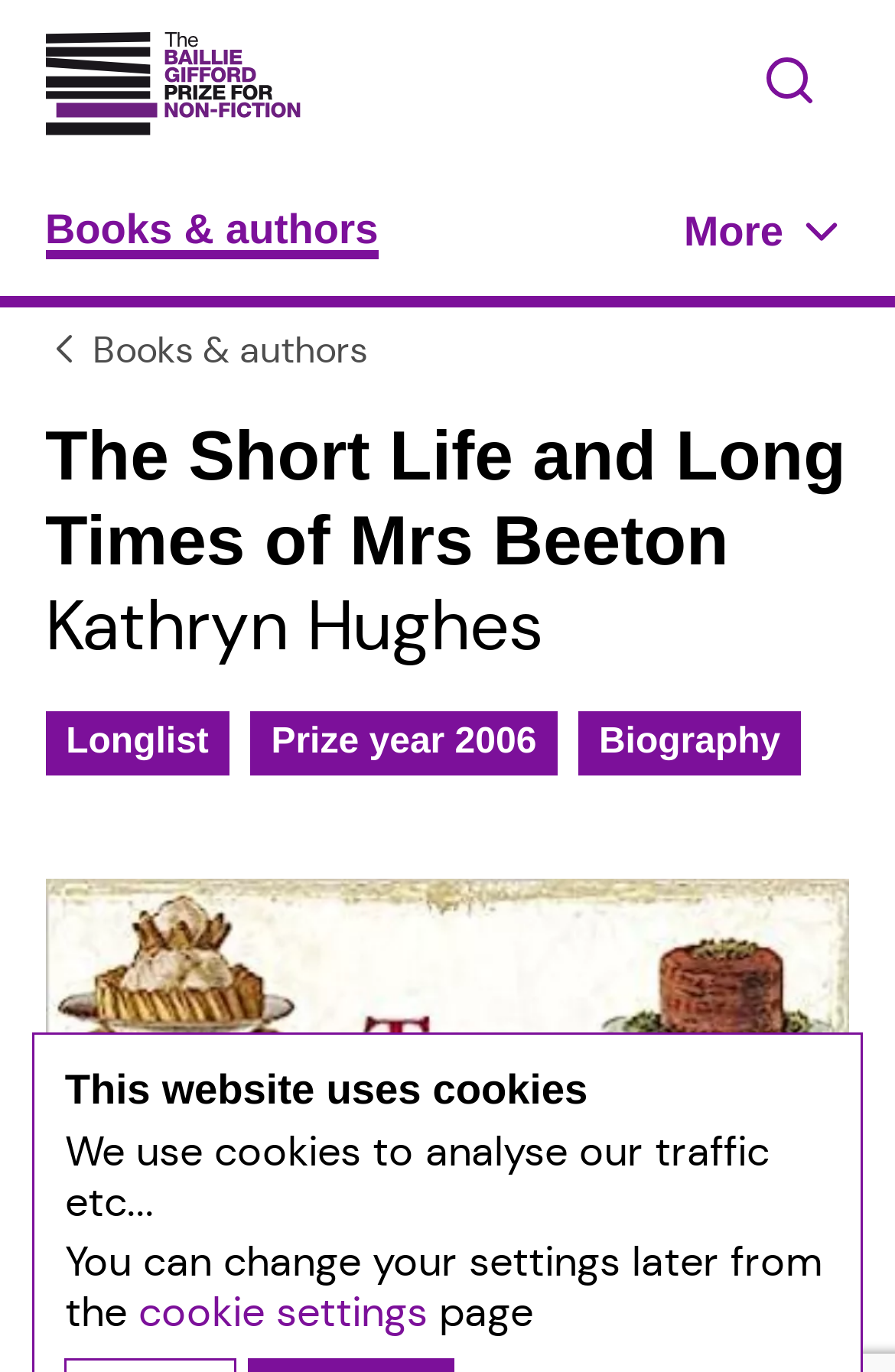Give a one-word or short phrase answer to this question: 
What is the author of the book on this webpage?

Kathryn Hughes